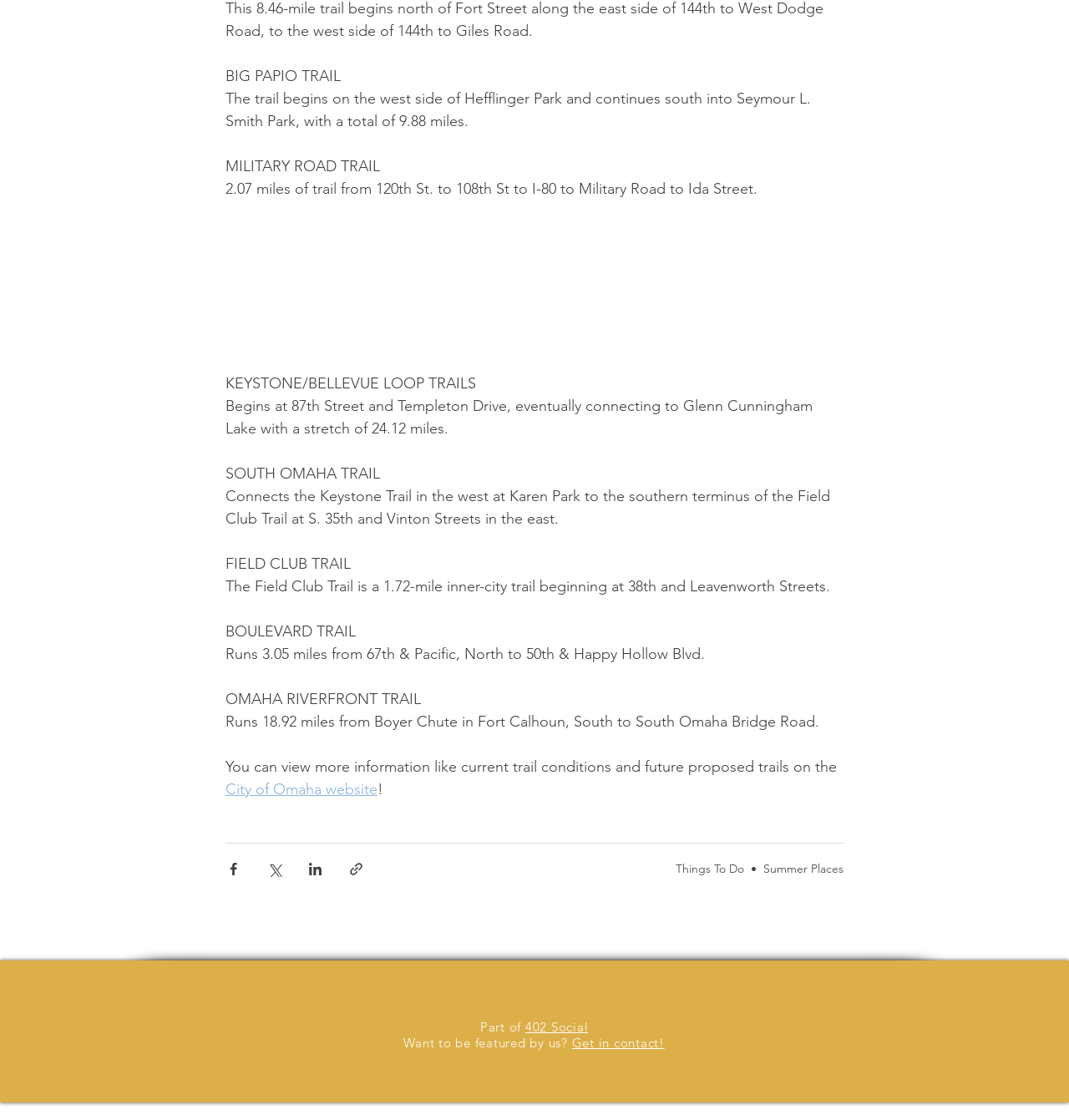What is the name of the website that provides more information about trail conditions and proposed trails?
Refer to the image and give a detailed answer to the query.

I found the answer by looking at the link element that contains the text 'City of Omaha website'. This link is likely intended to provide more information about trail conditions and proposed trails.